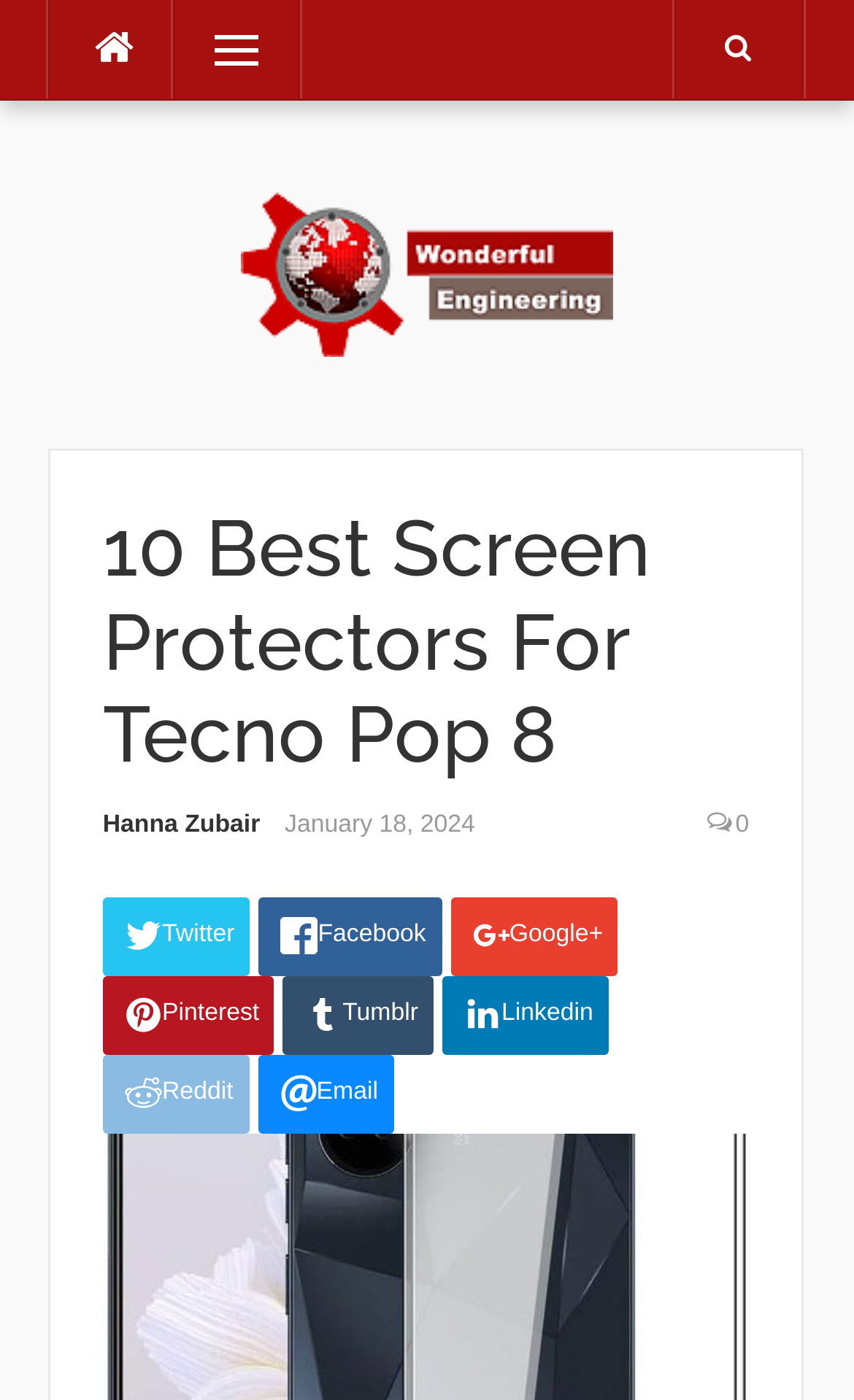Can you find and generate the webpage's heading?

10 Best Screen Protectors For Tecno Pop 8